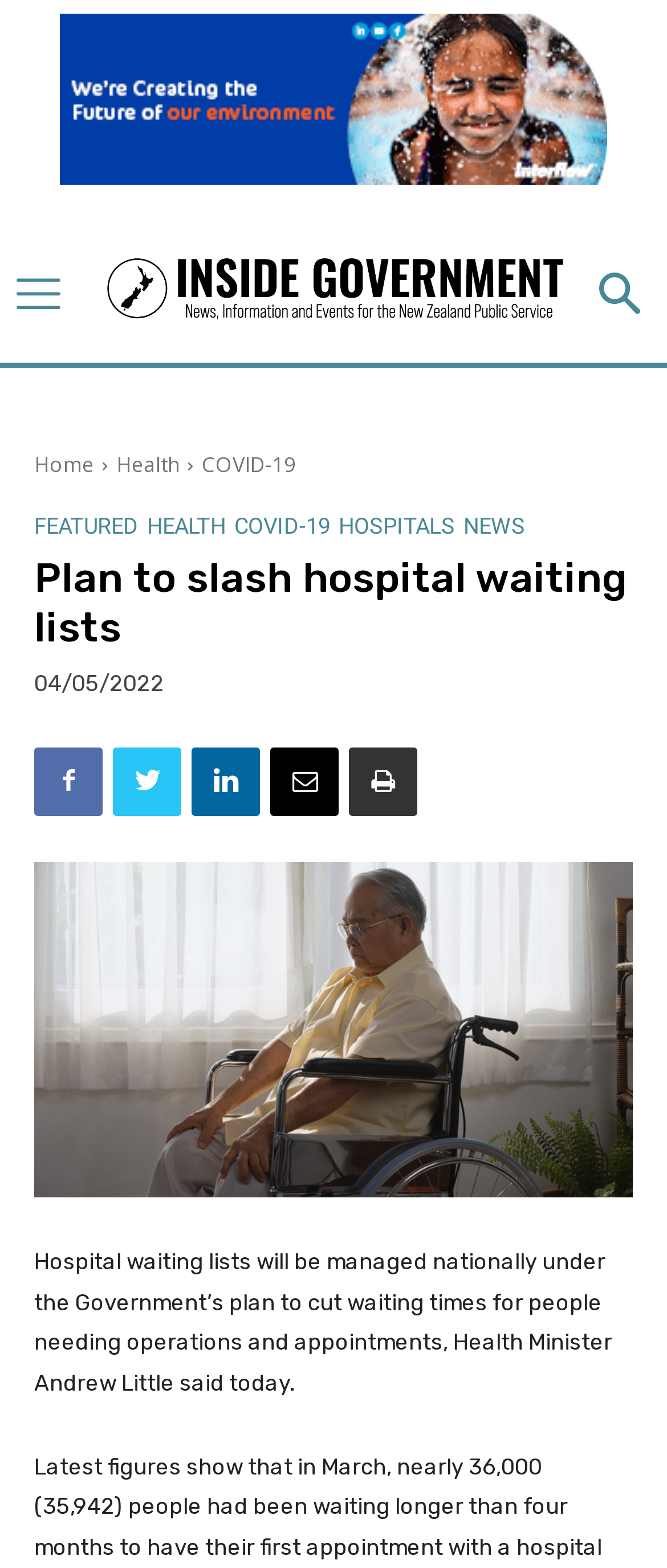Please answer the following question using a single word or phrase: 
What is the date of the article?

04/05/2022